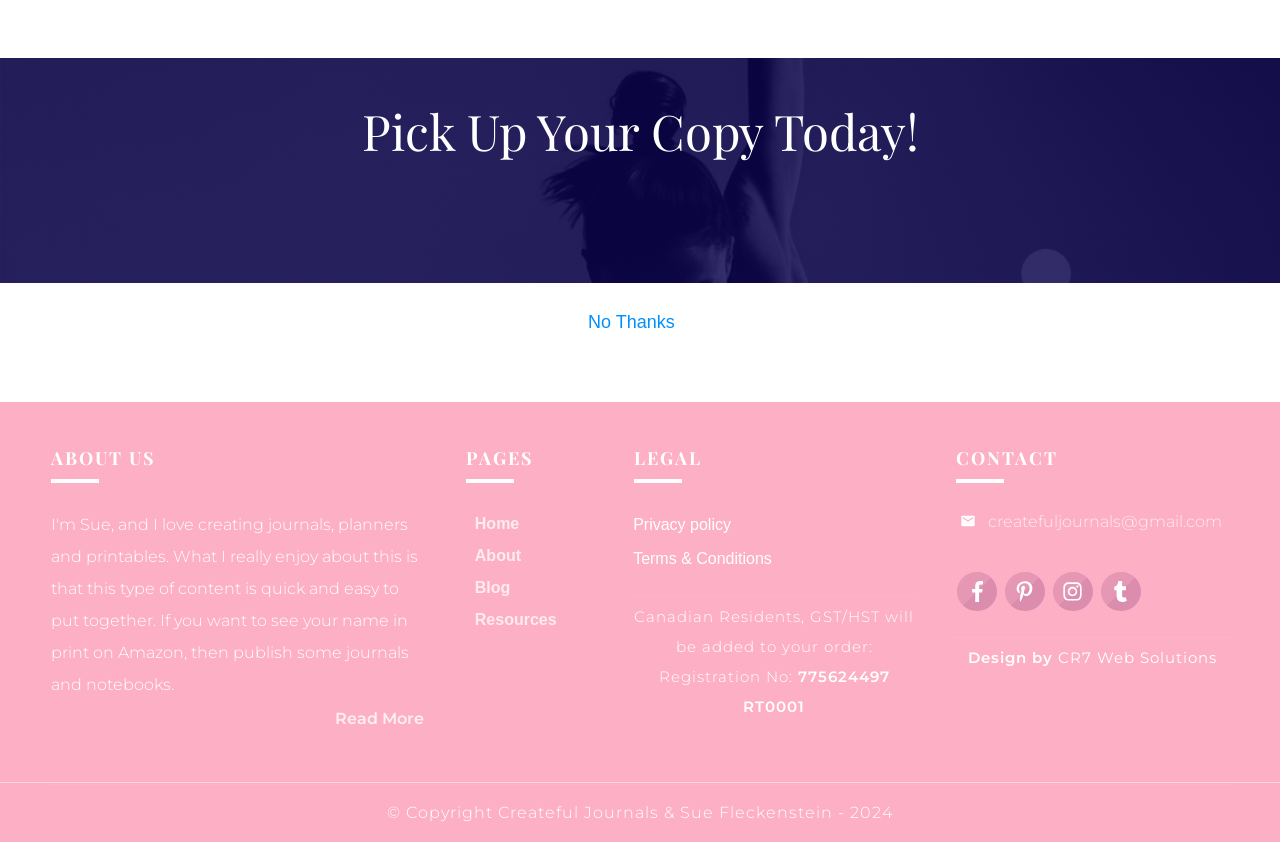Kindly provide the bounding box coordinates of the section you need to click on to fulfill the given instruction: "Check 'Privacy policy'".

[0.495, 0.608, 0.571, 0.639]